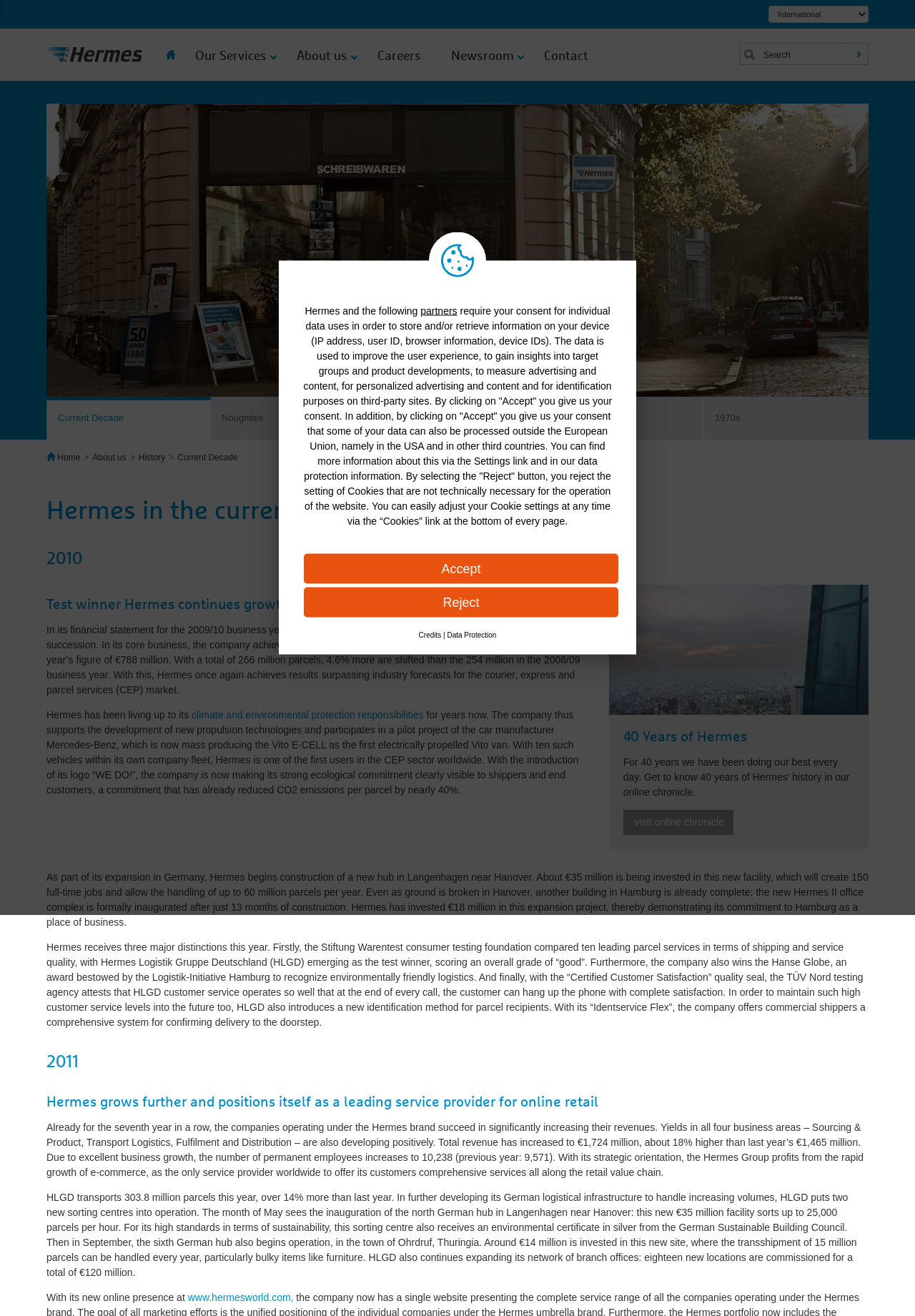Please find the bounding box coordinates of the element that you should click to achieve the following instruction: "Read about Hermes in the current decade". The coordinates should be presented as four float numbers between 0 and 1: [left, top, right, bottom].

[0.051, 0.301, 0.23, 0.334]